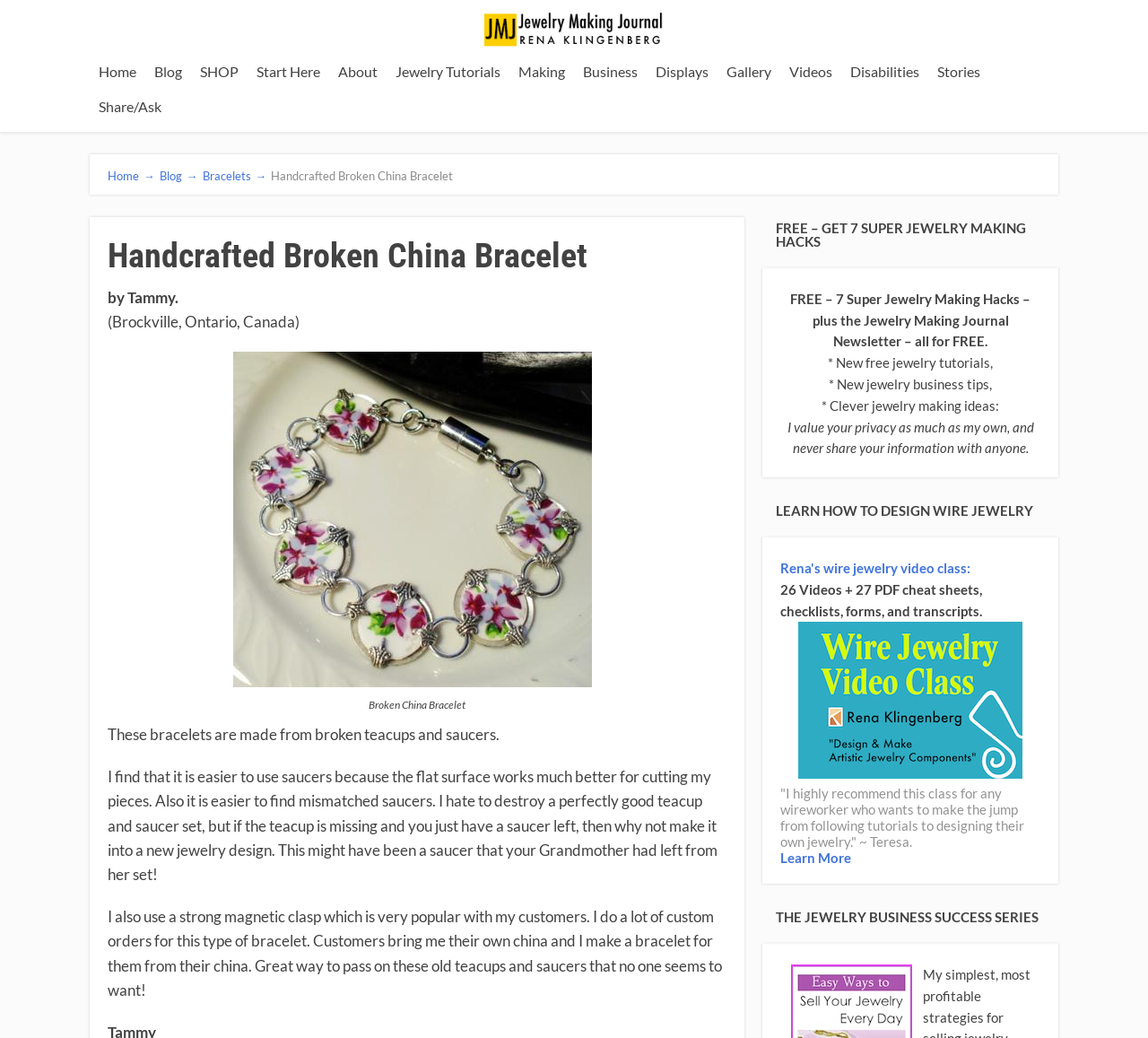Locate the bounding box of the user interface element based on this description: "Rena's wire jewelry video class:".

[0.68, 0.539, 0.845, 0.555]